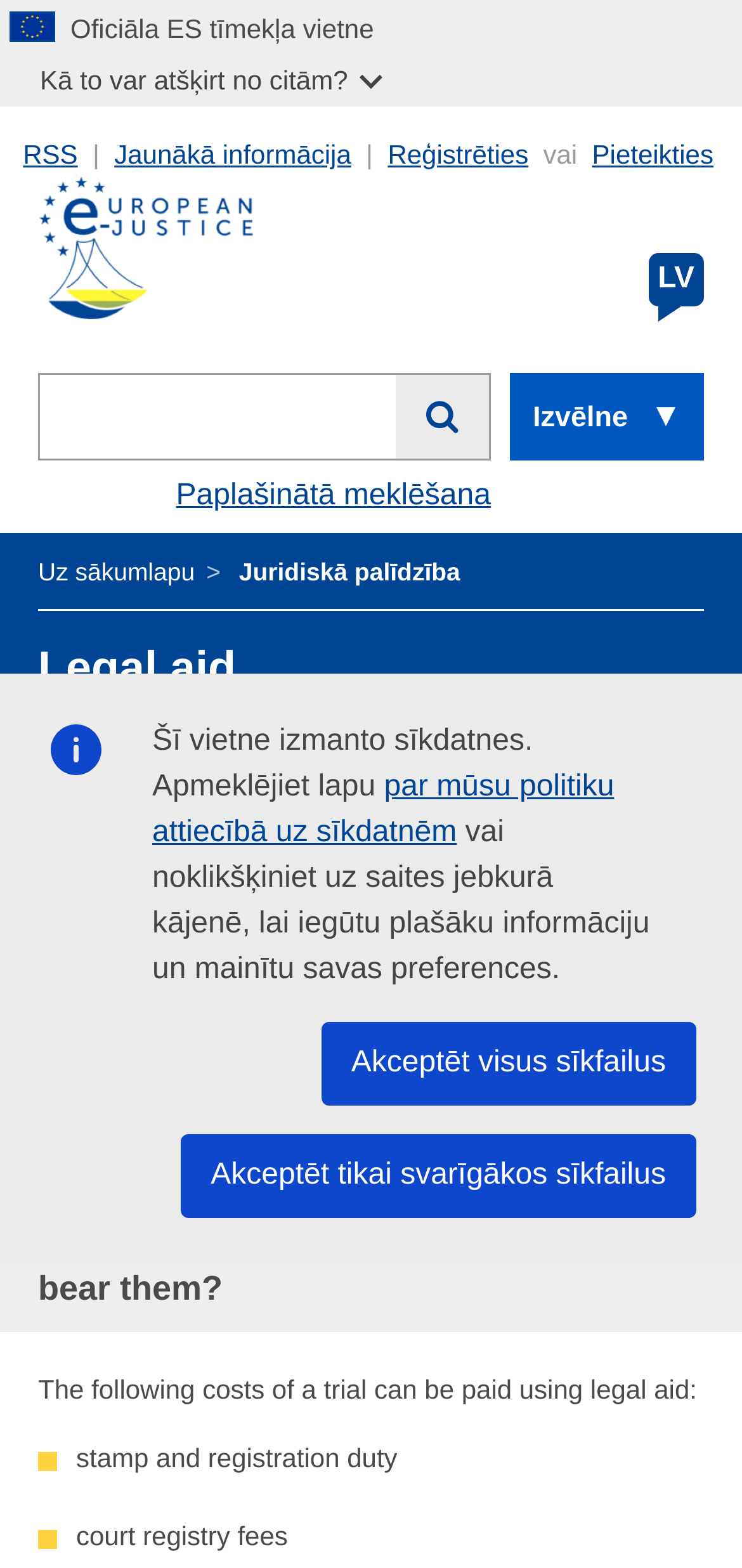Describe all visible elements and their arrangement on the webpage.

This webpage appears to be a portal for European e-justice, specifically focused on legal aid. At the top, there is a notification about the use of cookies, with links to learn more and adjust preferences. Below this, there are two buttons to accept all cookies or only essential ones.

On the top-left corner, there is an official EU website logo, accompanied by a button to expand a dropdown menu. Next to it, there are links to RSS, latest news, register, and apply. 

The main content area is divided into sections. The first section has a heading "Legal aid" and provides information about legal aid in Luxembourg. There is an image of the European Judicial Network and a description of the network.

Below this, there is a section with a heading that asks about the costs involved in legal proceedings and who normally has to bear them. This section appears to provide information about the costs that can be covered by legal aid, including stamp and registration duty, and court registry fees.

Throughout the page, there are various links and buttons, including a search bar at the top, a link to the European e-justice portal, and a link to return to the homepage. The overall layout is organized, with clear headings and concise text.